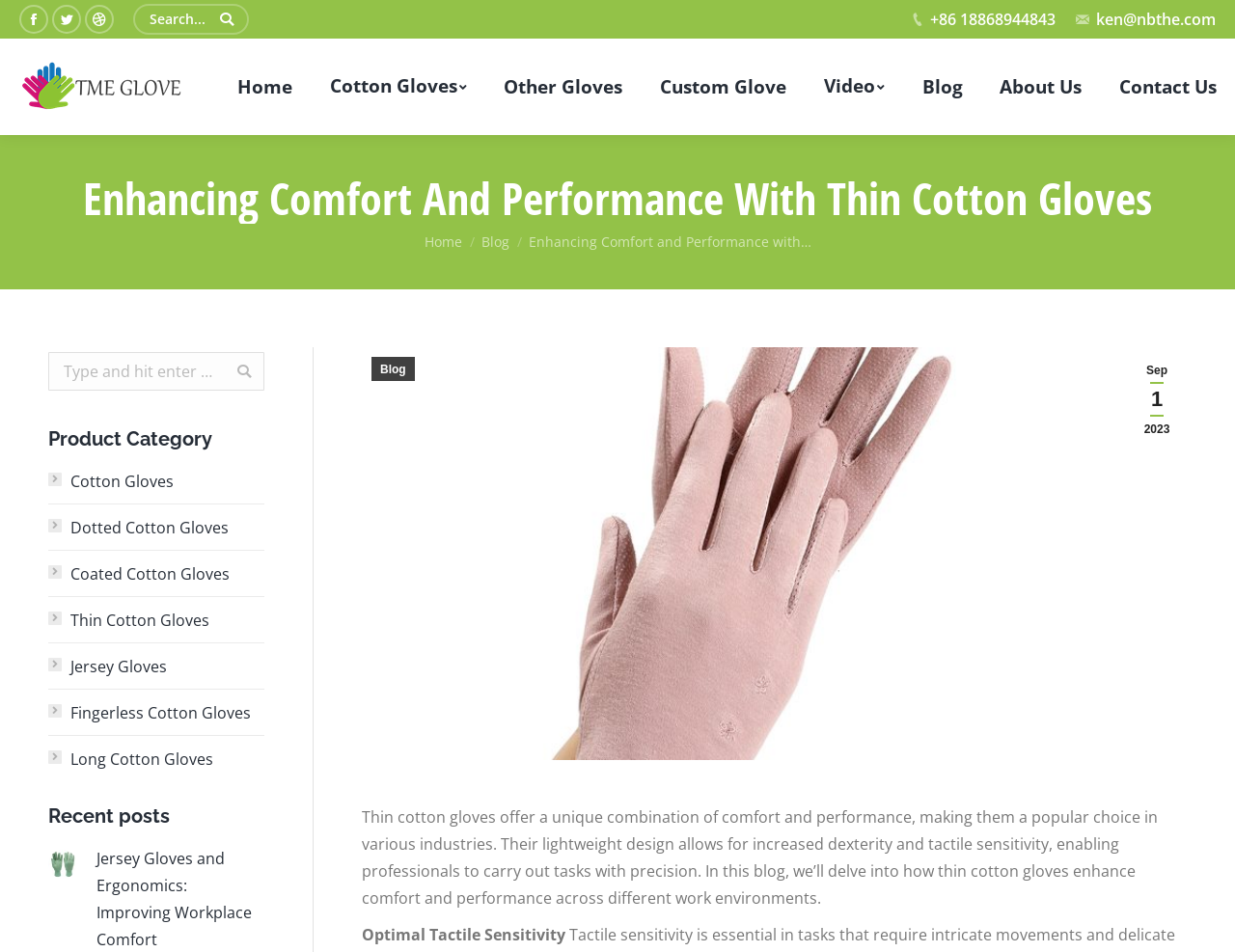How many links are available in the main navigation menu?
Based on the image content, provide your answer in one word or a short phrase.

8